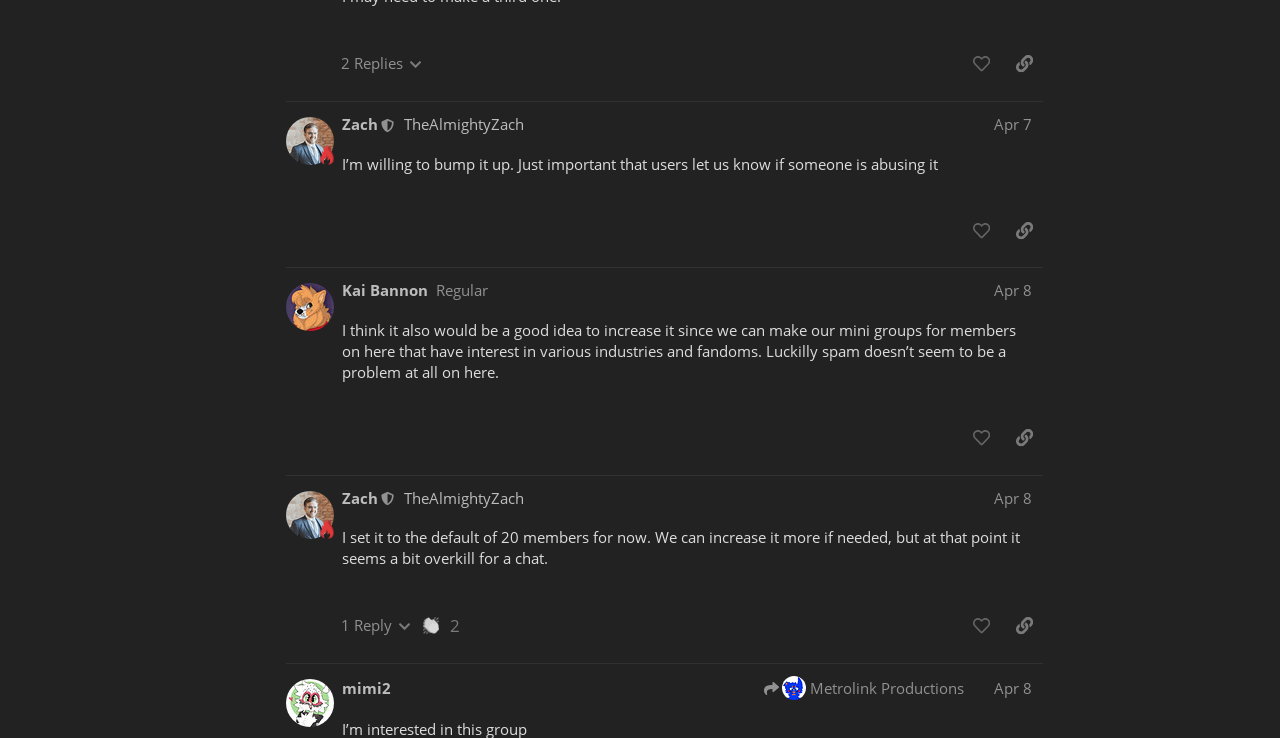Predict the bounding box coordinates of the area that should be clicked to accomplish the following instruction: "Click the 'copy a link to this post to clipboard' button". The bounding box coordinates should consist of four float numbers between 0 and 1, i.e., [left, top, right, bottom].

[0.786, 0.289, 0.815, 0.334]